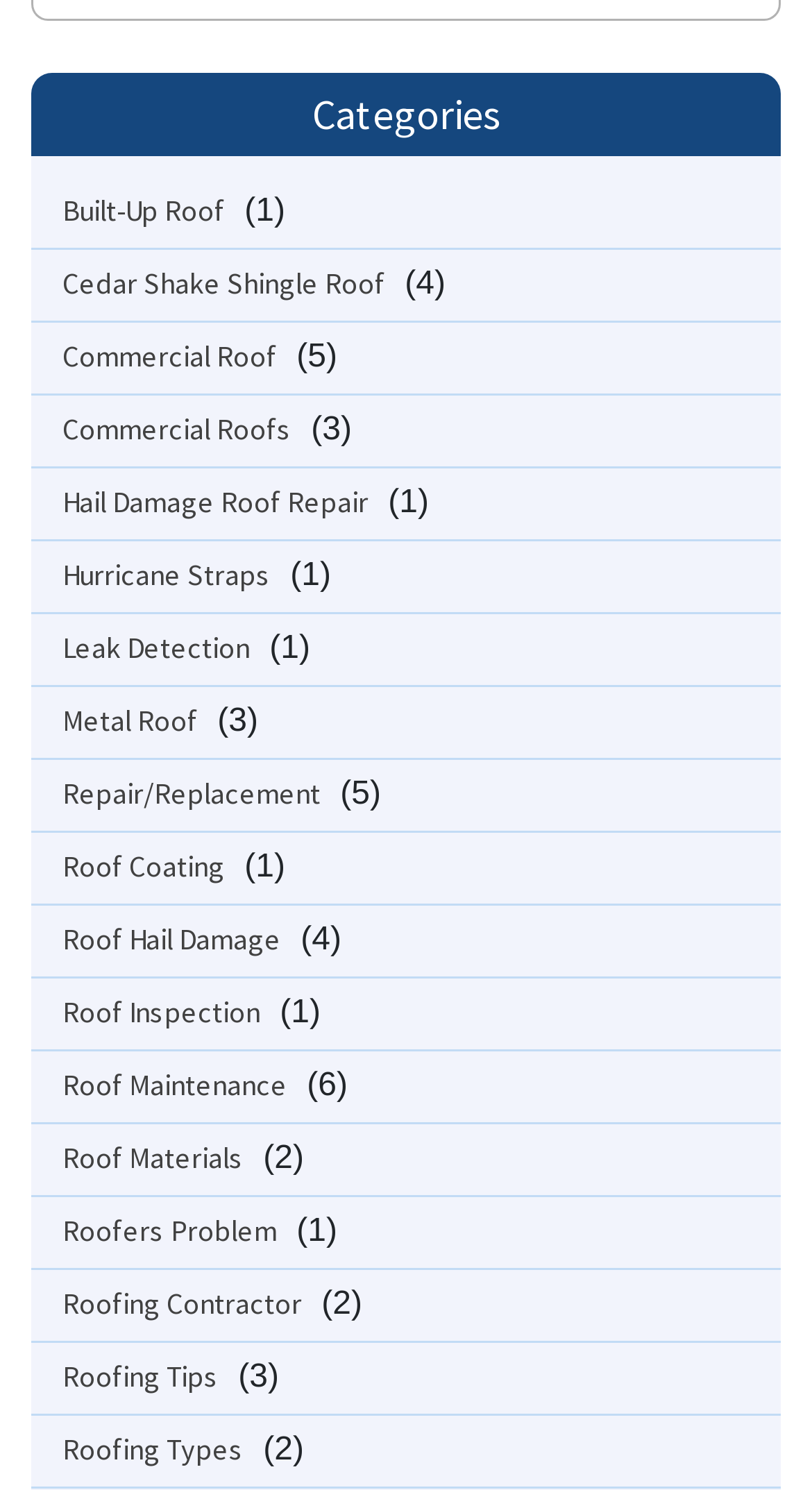Identify the bounding box coordinates of the specific part of the webpage to click to complete this instruction: "Check Roof Inspection".

[0.077, 0.666, 0.333, 0.693]